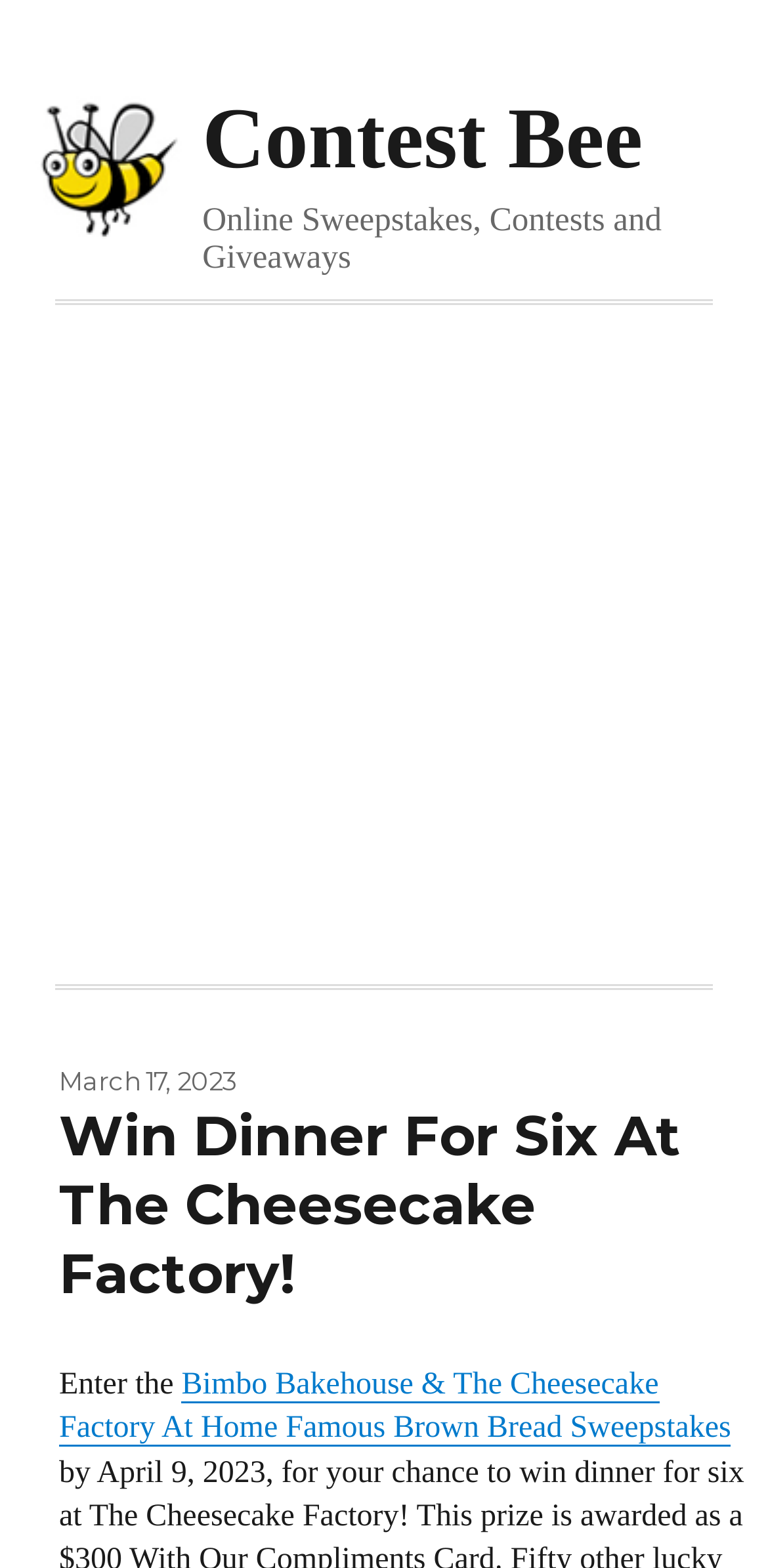What is the prize mentioned on the webpage?
Analyze the image and deliver a detailed answer to the question.

I found the prize mentioned on the webpage by looking at the heading element with bounding box coordinates [0.077, 0.703, 0.901, 0.835] inside the Iframe element, which contains the text 'Win Dinner For Six At The Cheesecake Factory!'.